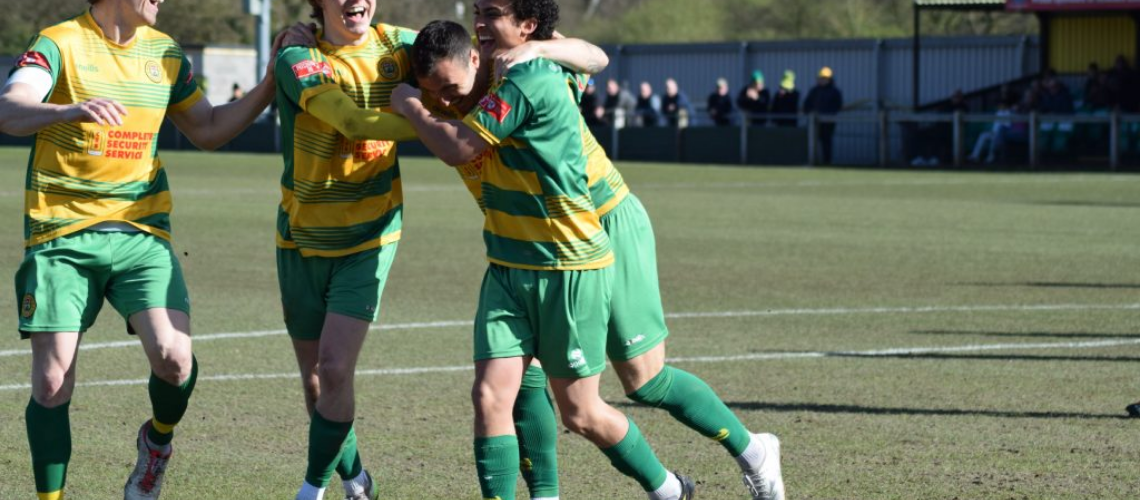Give a detailed account of everything present in the image.

In this vibrant moment captured on the pitch, players from Runcorn Linnets celebrate passionately after scoring a goal against Widnes in a crucial match. The jubilation is evident as they embrace one another, showcasing their camaraderie and team spirit. Dressed in their distinctive green and yellow striped uniforms, these athletes radiate excitement and triumph, a testament to their recent victory which secured their place in the Northern Premier League West playoffs. In the background, supporters can be seen cheering, adding to the electrifying atmosphere of the match. This image encapsulates the essence of competitive football, where emotions run high and teamwork is key.